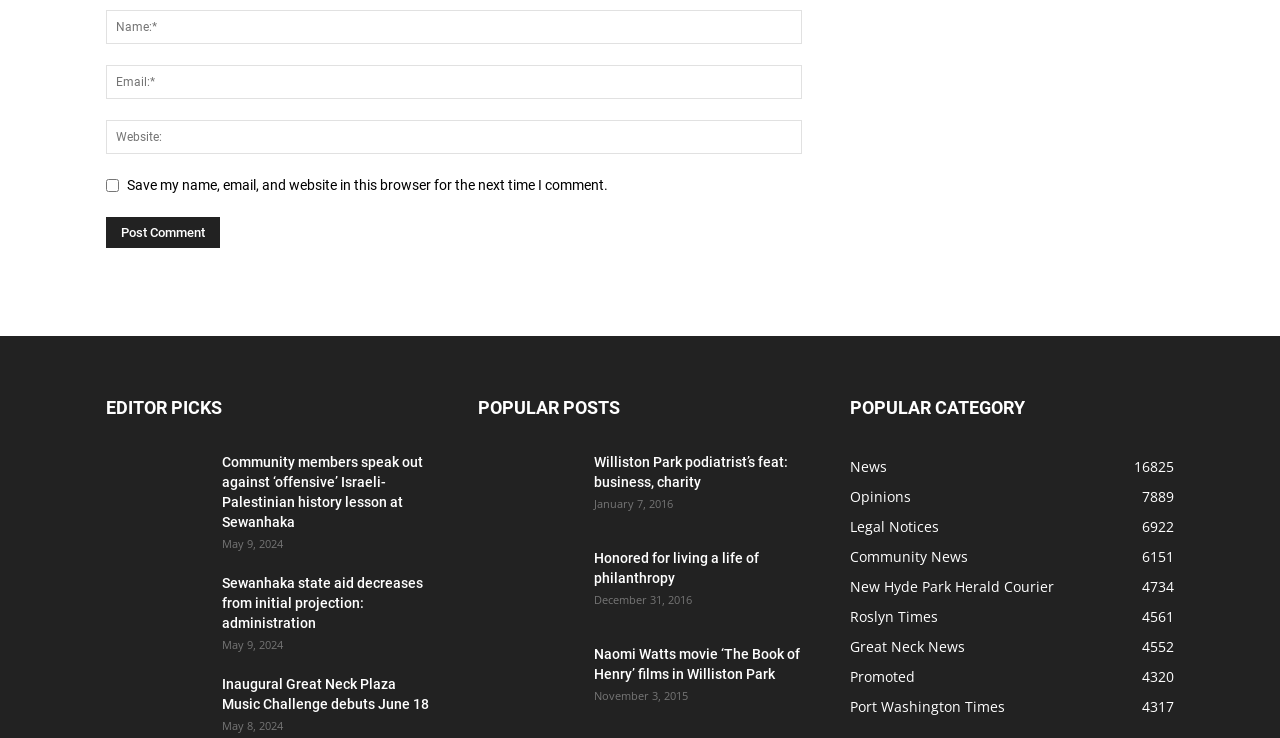Determine the bounding box coordinates of the clickable element to complete this instruction: "Click the 'Post Comment' button". Provide the coordinates in the format of four float numbers between 0 and 1, [left, top, right, bottom].

[0.083, 0.295, 0.172, 0.337]